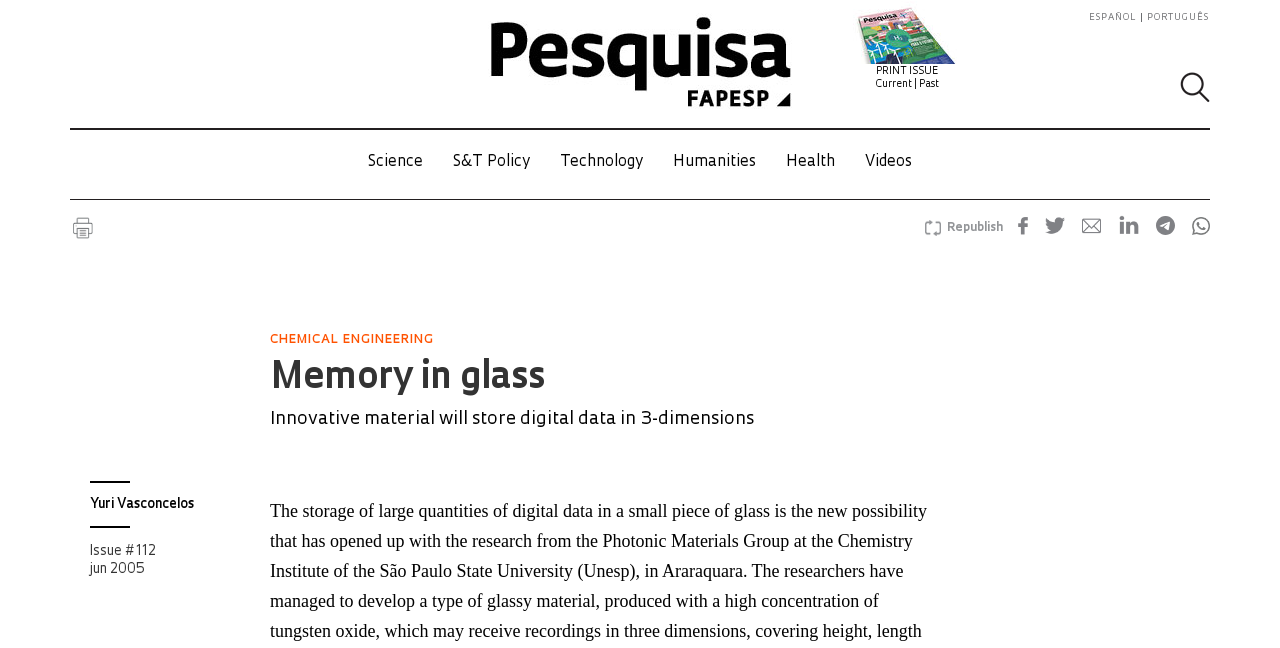Deliver a detailed narrative of the webpage's visual and textual elements.

The webpage appears to be an article page from a scientific journal or magazine. At the top, there is a banner with a link and an image, taking up about a quarter of the screen width. Below this, there are several links and images aligned horizontally, including options to switch to different languages and a search bar.

On the left side, there is a menu with links to various categories, such as Science, Technology, and Humanities. These links are stacked vertically and take up about a third of the screen height.

The main content of the page is an article titled "Memory in glass" with a subheading "Innovative material will store digital data in 3-dimensions". The article text is divided into sections, with headings and paragraphs of text. There are also links and images scattered throughout the article.

At the bottom of the page, there are social media sharing links, including Facebook, Twitter, and LinkedIn, each accompanied by an icon. There is also a link to republish the article and a link to print the issue.

The overall layout is organized, with clear headings and concise text, making it easy to navigate and read.